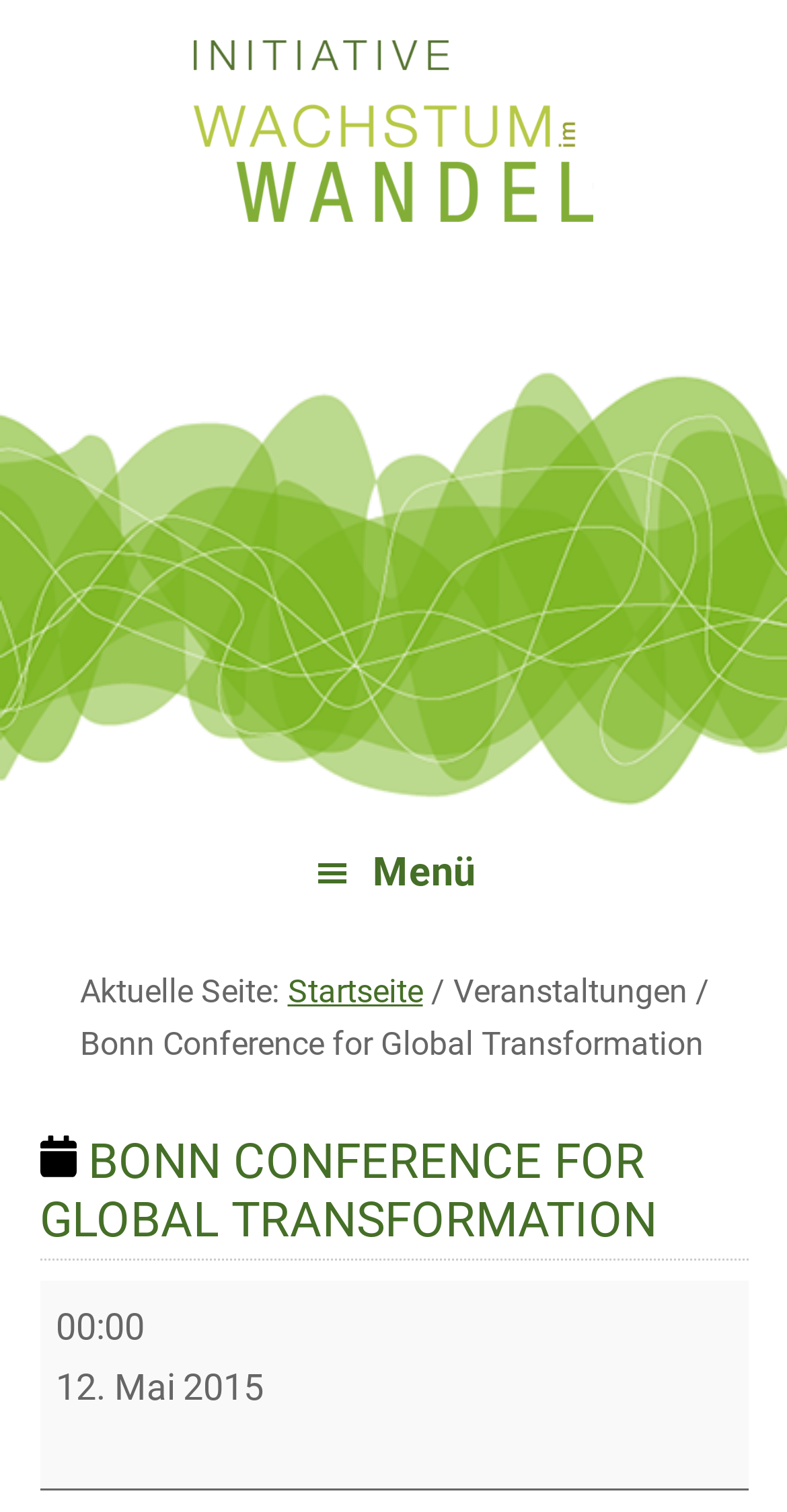Provide a one-word or brief phrase answer to the question:
What is the current page?

Bonn Conference for Global Transformation